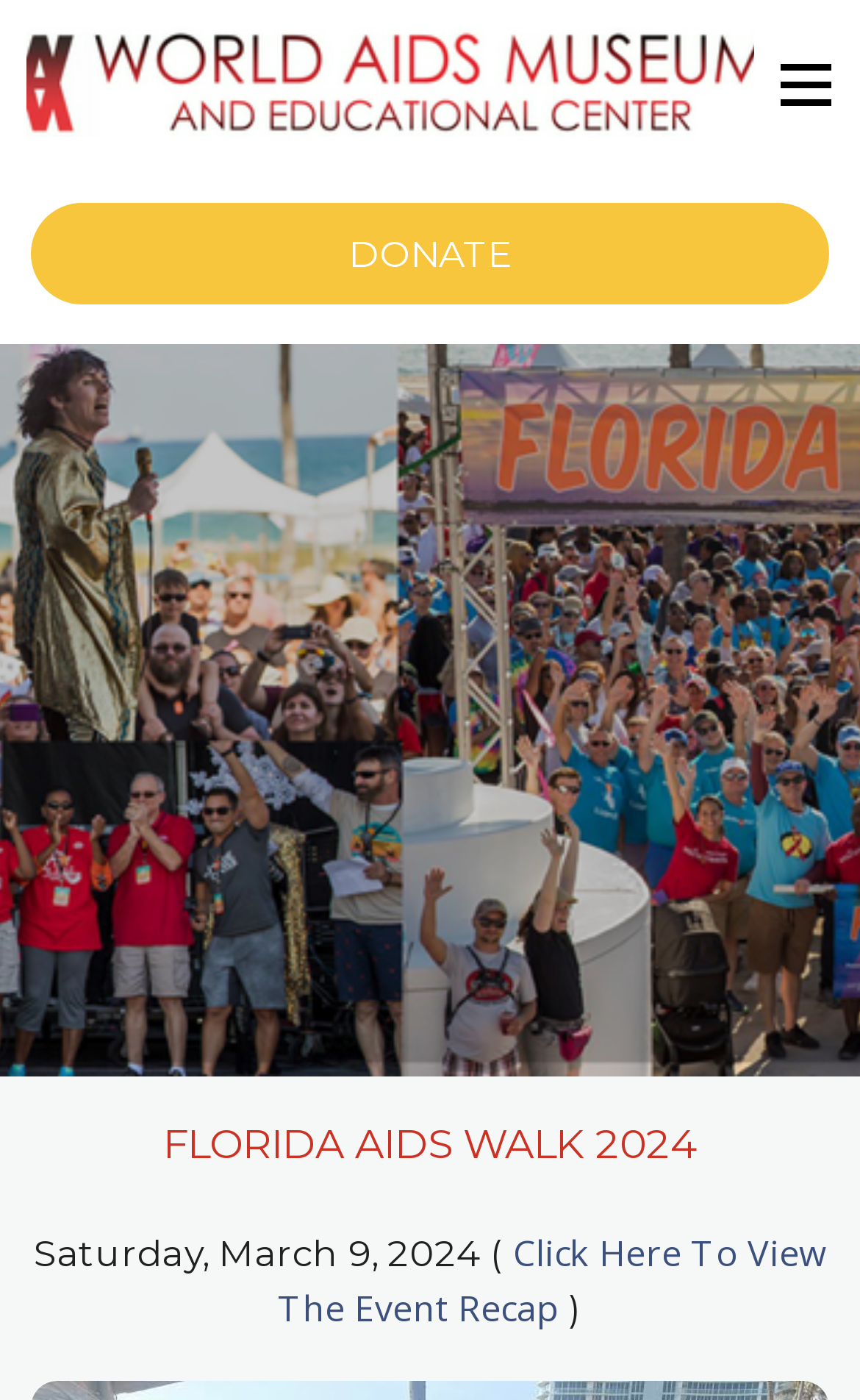Provide a single word or phrase to answer the given question: 
What is the background image of the section?

Section background